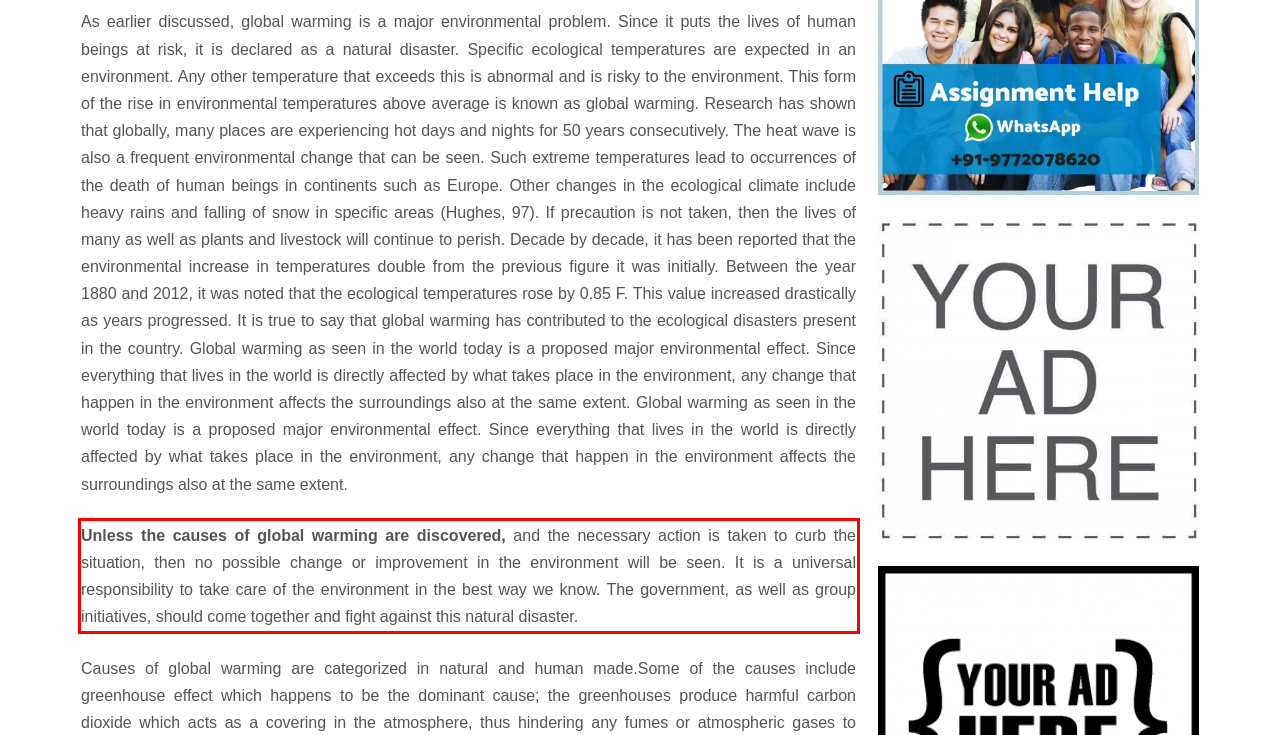Please identify the text within the red rectangular bounding box in the provided webpage screenshot.

Unless the causes of global warming are discovered, and the necessary action is taken to curb the situation, then no possible change or improvement in the environment will be seen. It is a universal responsibility to take care of the environment in the best way we know. The government, as well as group initiatives, should come together and fight against this natural disaster.